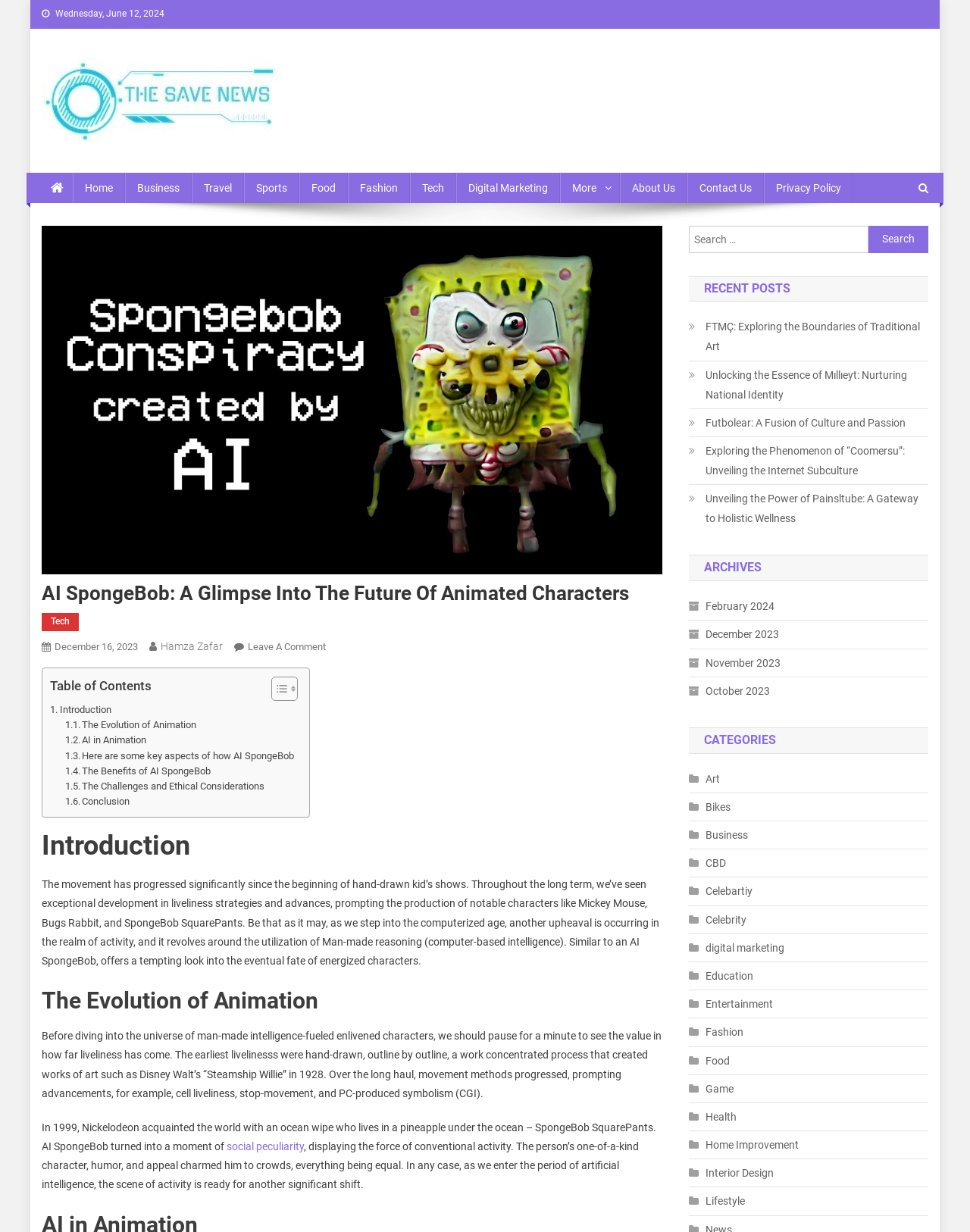Provide the bounding box coordinates for the UI element that is described by this text: "Celebrity". The coordinates should be in the form of four float numbers between 0 and 1: [left, top, right, bottom].

[0.71, 0.738, 0.77, 0.754]